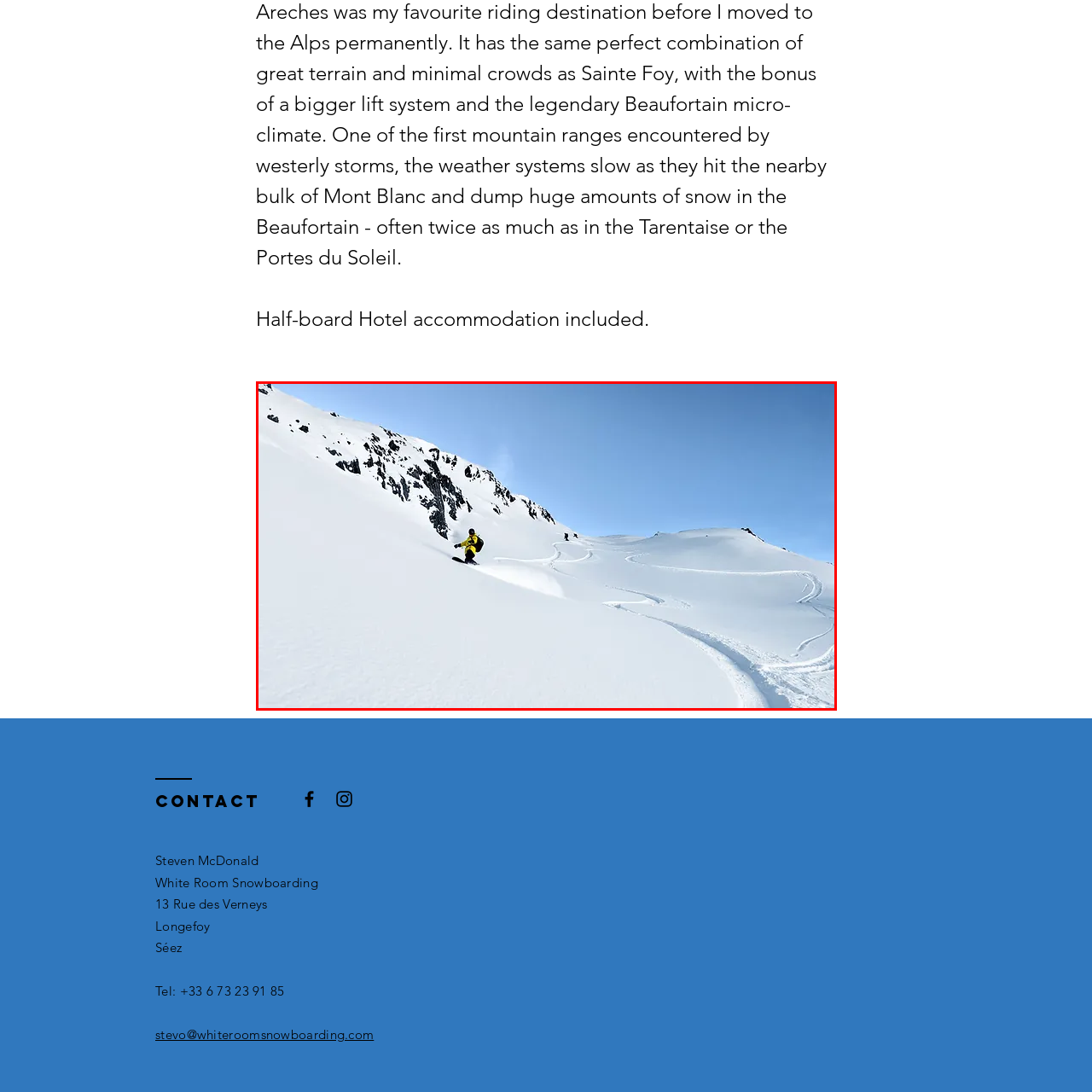Offer a comprehensive description of the image enclosed by the red box.

The image captures a thrilling moment of winter sports, showcasing a snowboarder expertly riding down a pristine snow-covered slope. Dressed in a bright yellow jacket, the snowboarder is positioned on the right side of the frame, carving through the untouched powder with confidence. The background features a stunning mountainous landscape, marked by rugged peaks and a clear blue sky, which enhances the sense of freedom and adventure. The smooth curves of the snow trail indicate prior runs, adding to the dynamic feel of the scene. This image effectively embodies the spirit of exhilarating outdoor activities, particularly highlighted by the mention of "Splitboard Freeride," suggesting that this is part of a specialized snowboarding experience in an idyllic setting.